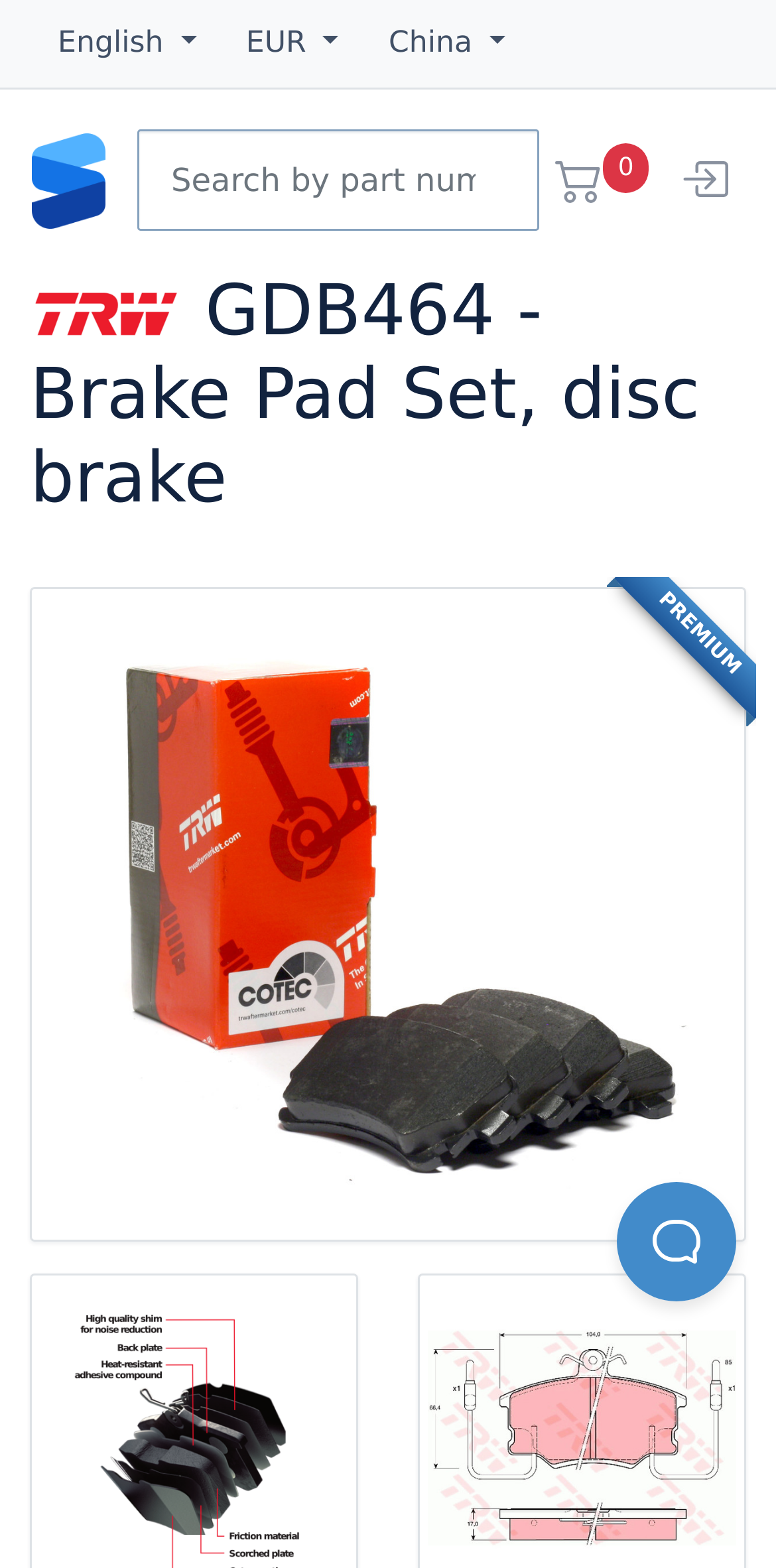Respond to the following query with just one word or a short phrase: 
What is the brand of the brake pad set?

TRW